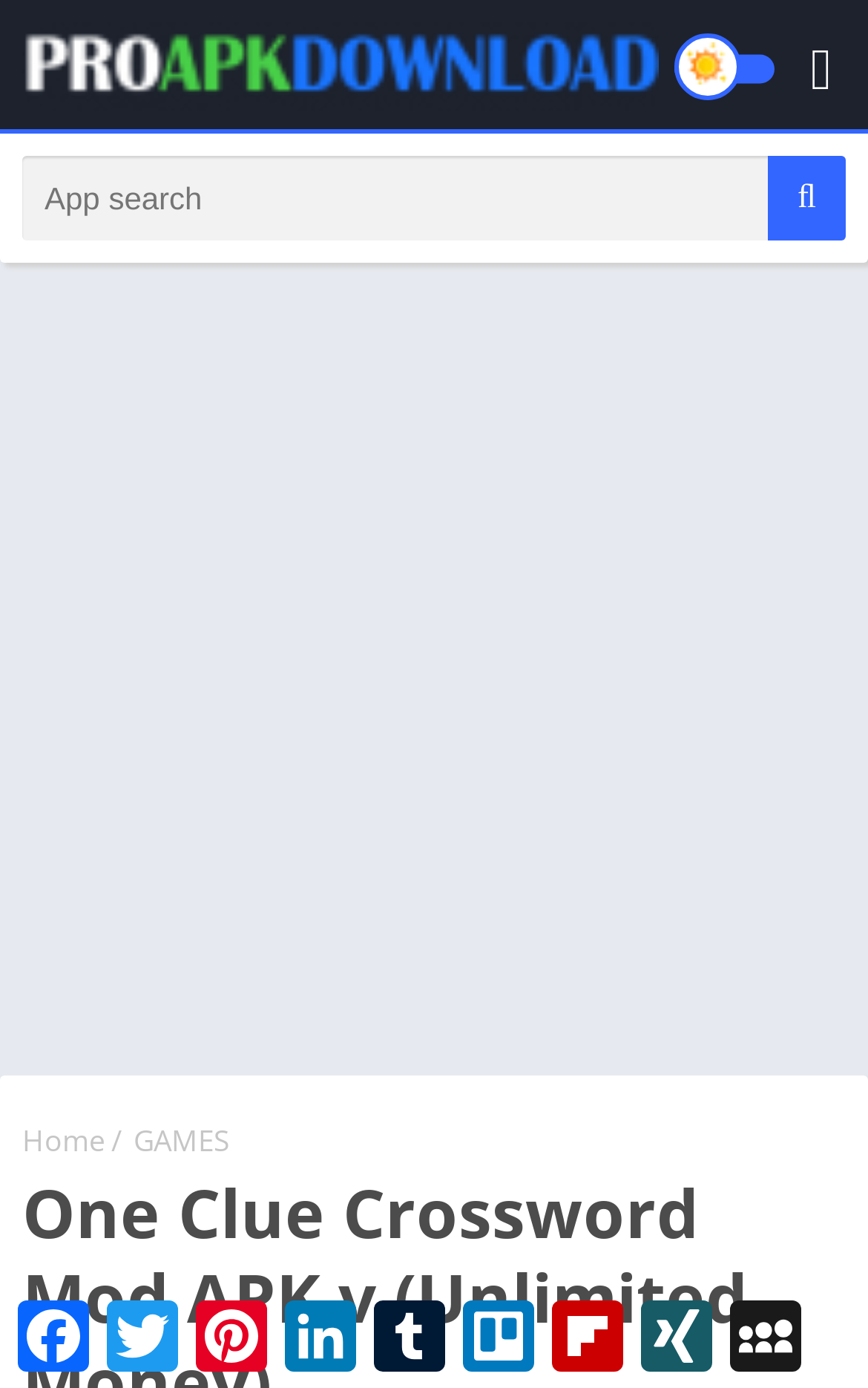Reply to the question with a brief word or phrase: What type of content is available on this website?

Mod Games & Apps